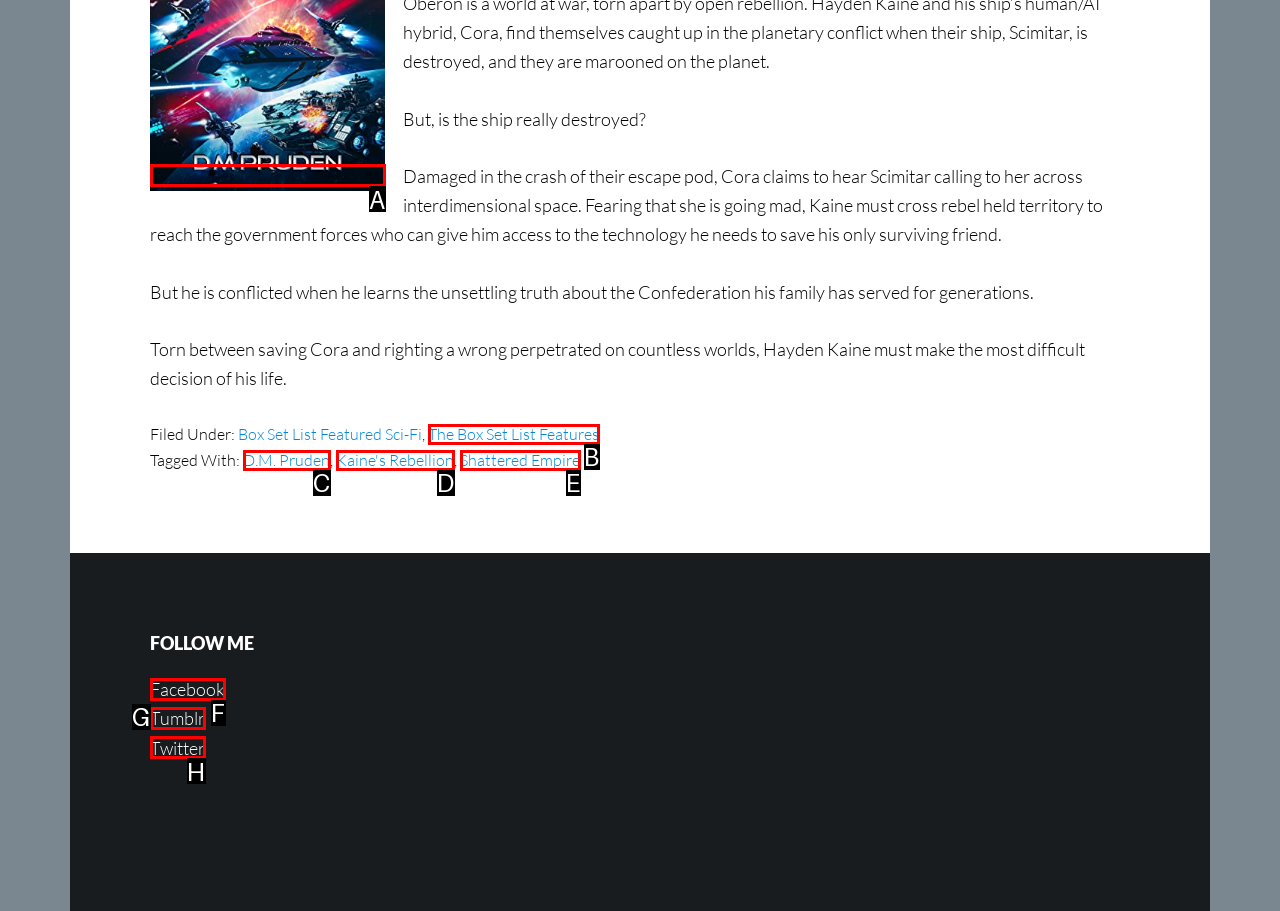Select the HTML element that corresponds to the description: My Orders
Reply with the letter of the correct option from the given choices.

None